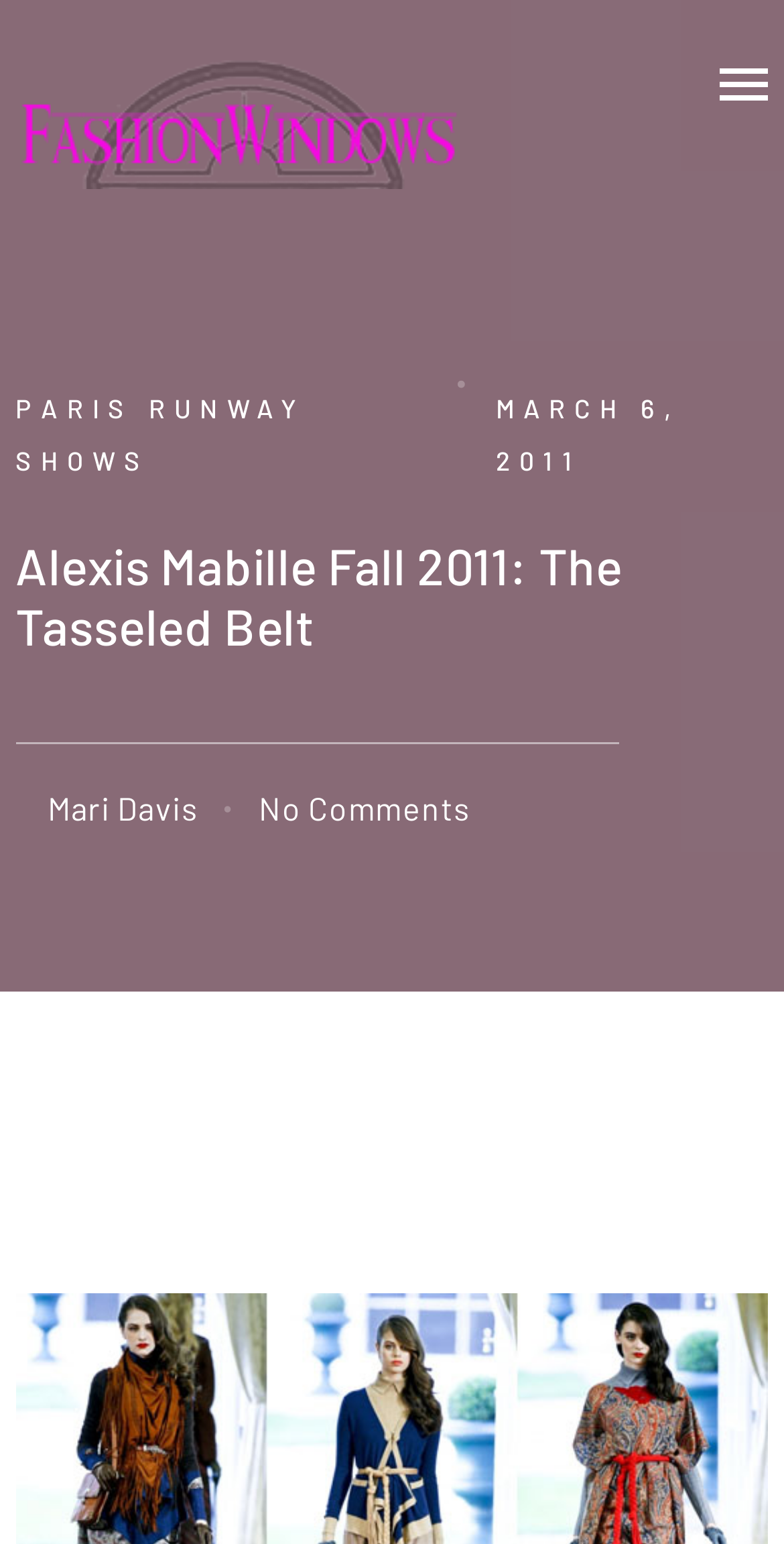What is the category of the article?
Use the image to give a comprehensive and detailed response to the question.

I found the answer by looking at the link element 'RUNWAY SHOWS' which is likely to be the category of the article.